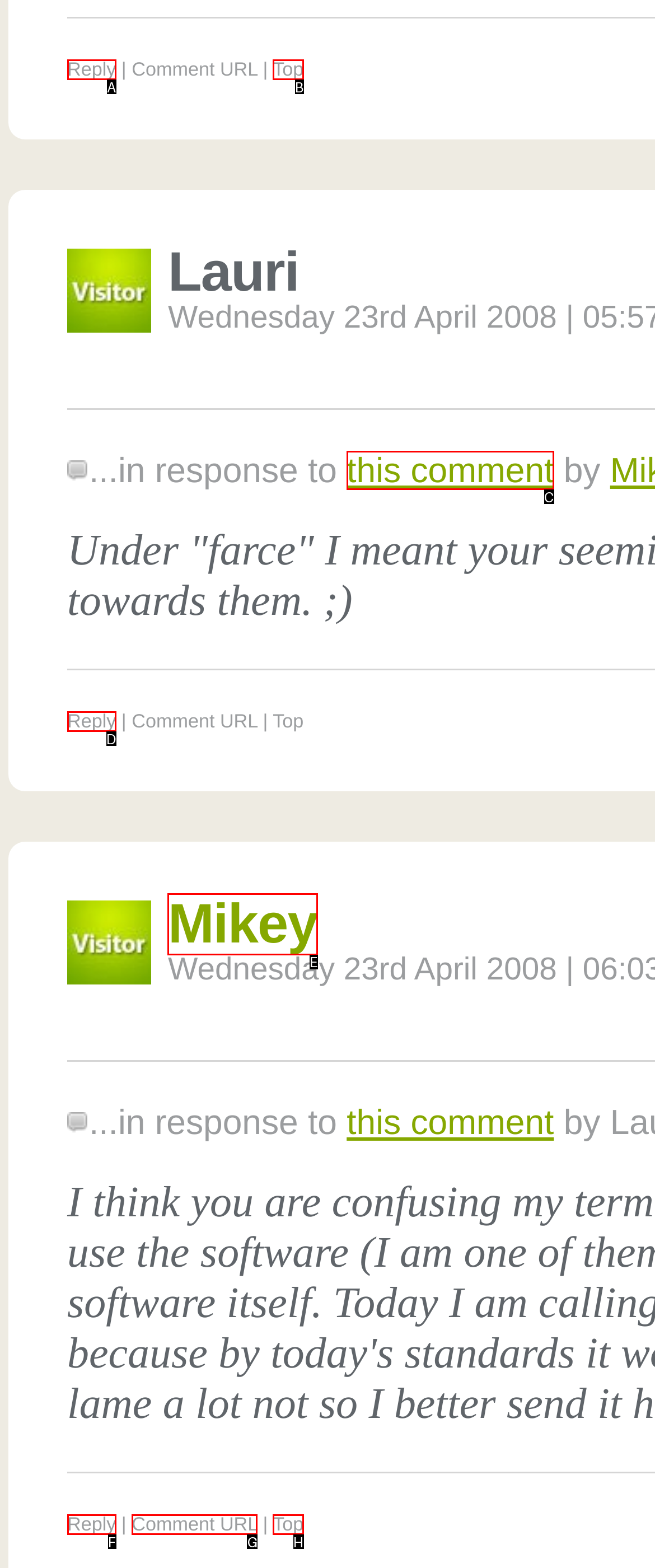Specify the letter of the UI element that should be clicked to achieve the following: View the user profile of Mikey
Provide the corresponding letter from the choices given.

E